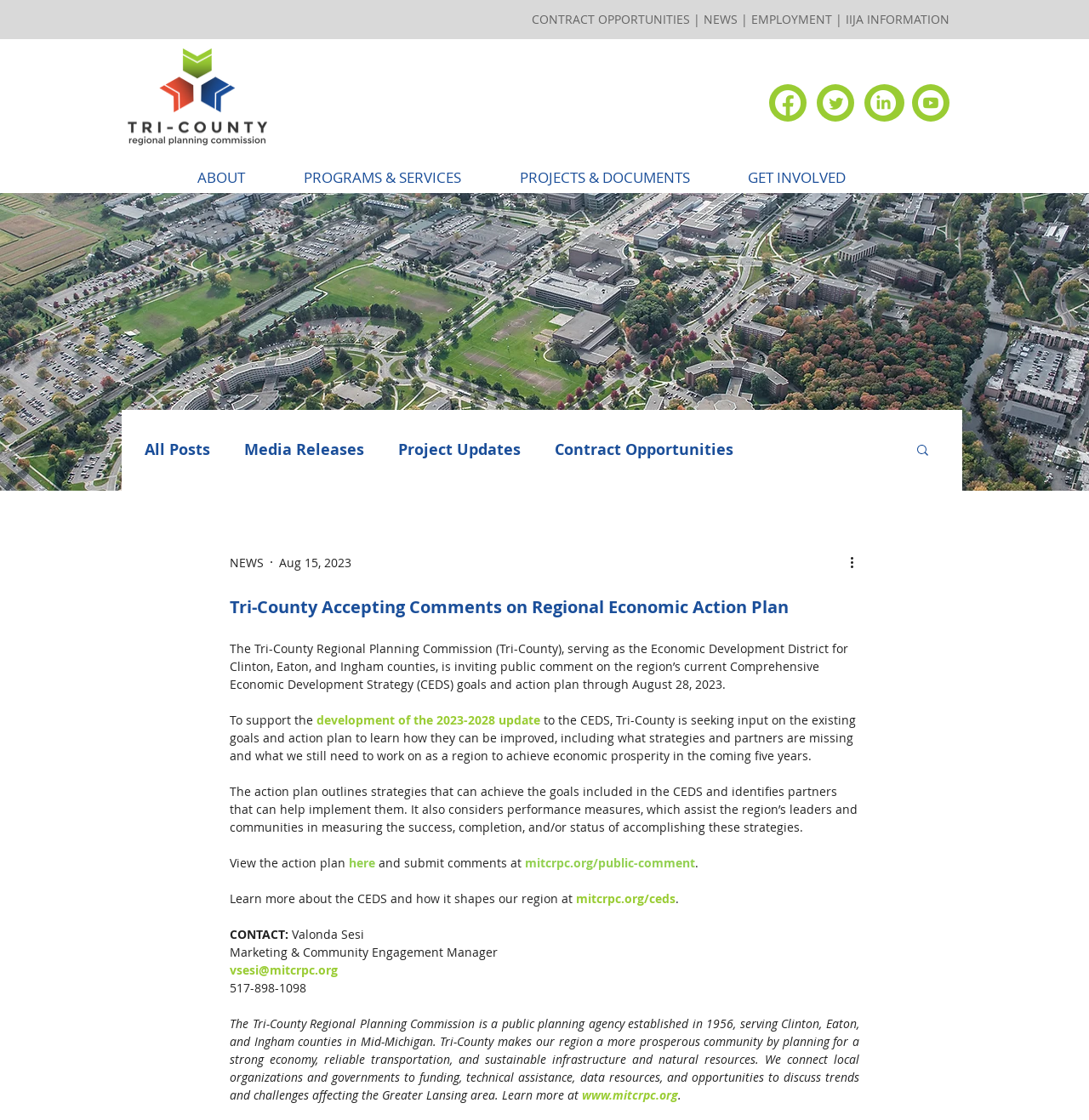What is the deadline for submitting comments?
Answer the question in as much detail as possible.

The webpage mentions that the public comment period is open through August 28, 2023, indicating that this is the deadline for submitting comments.